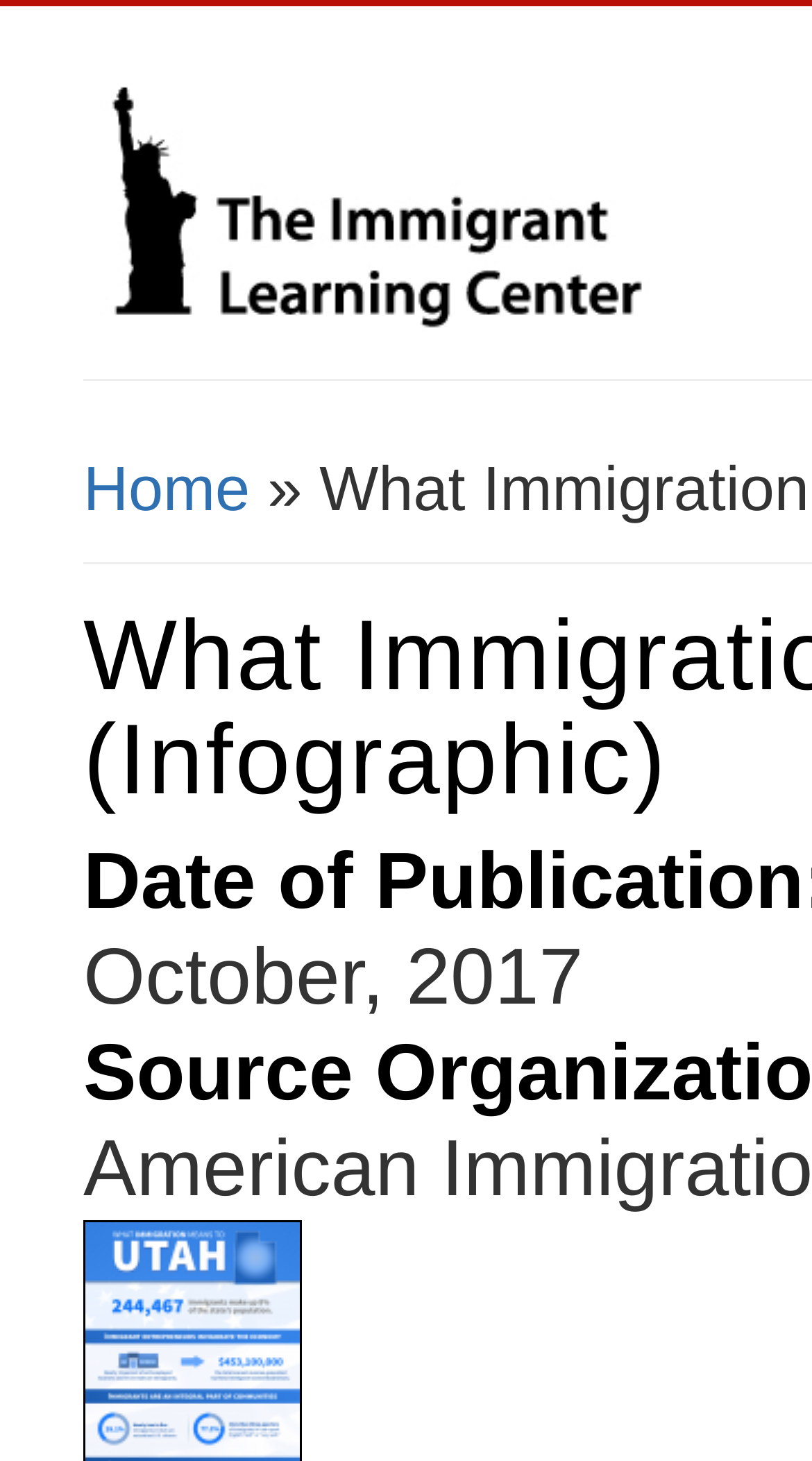Extract the primary header of the webpage and generate its text.

What Immigration Means to Utah (Infographic)